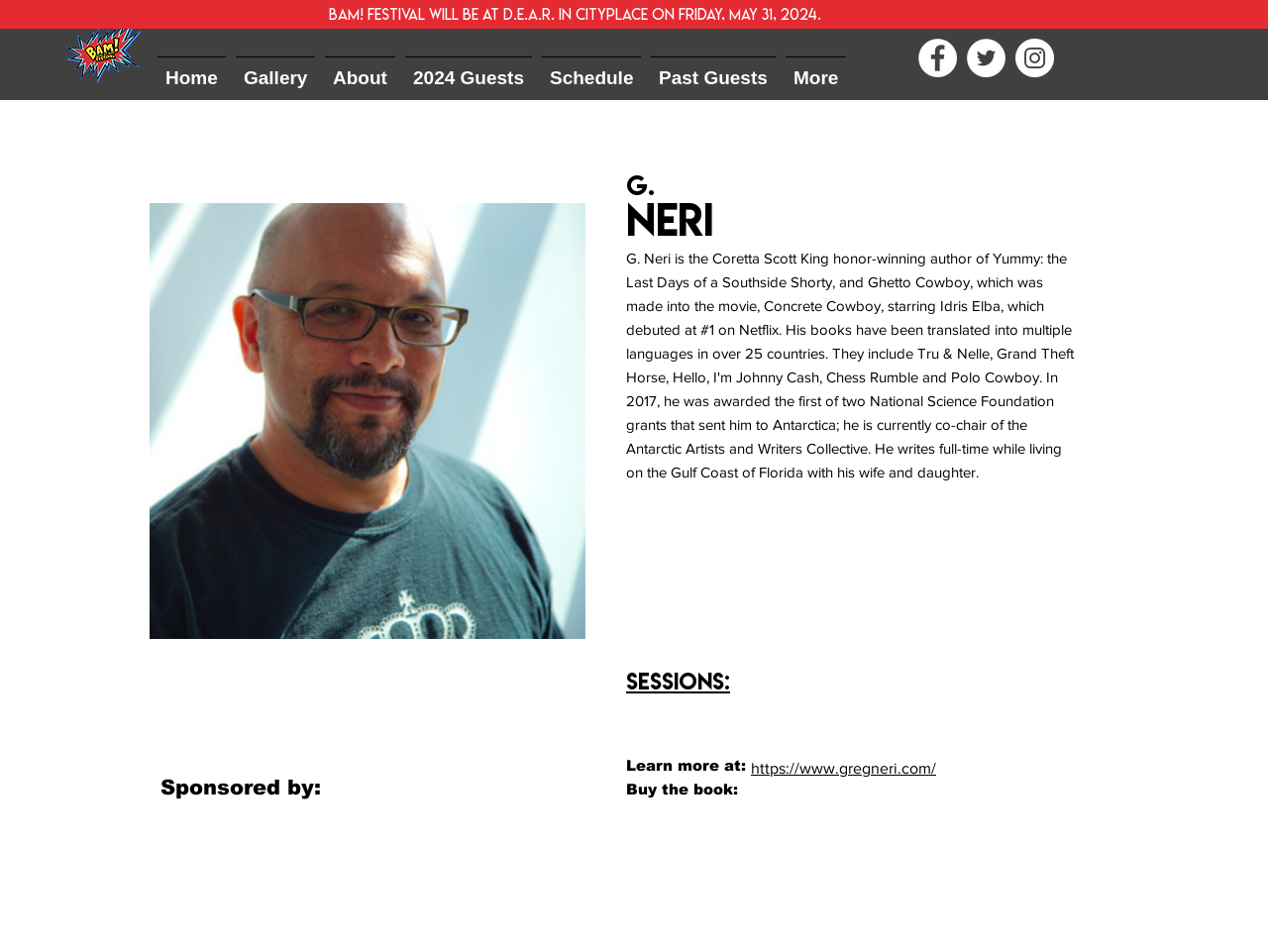Pinpoint the bounding box coordinates of the element to be clicked to execute the instruction: "View the Gallery page".

[0.182, 0.059, 0.252, 0.086]